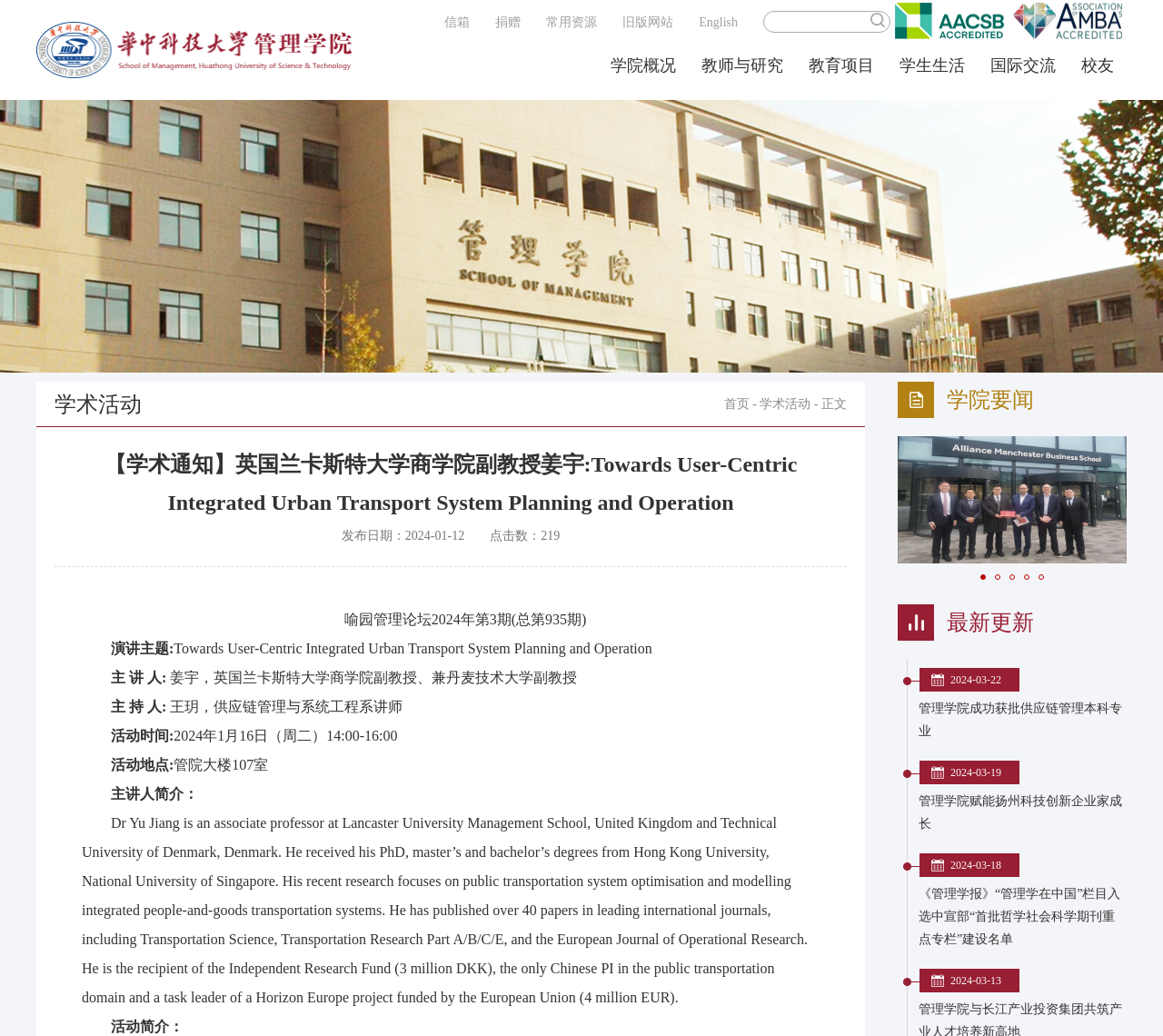Who is the lecturer?
Examine the screenshot and reply with a single word or phrase.

姜宇